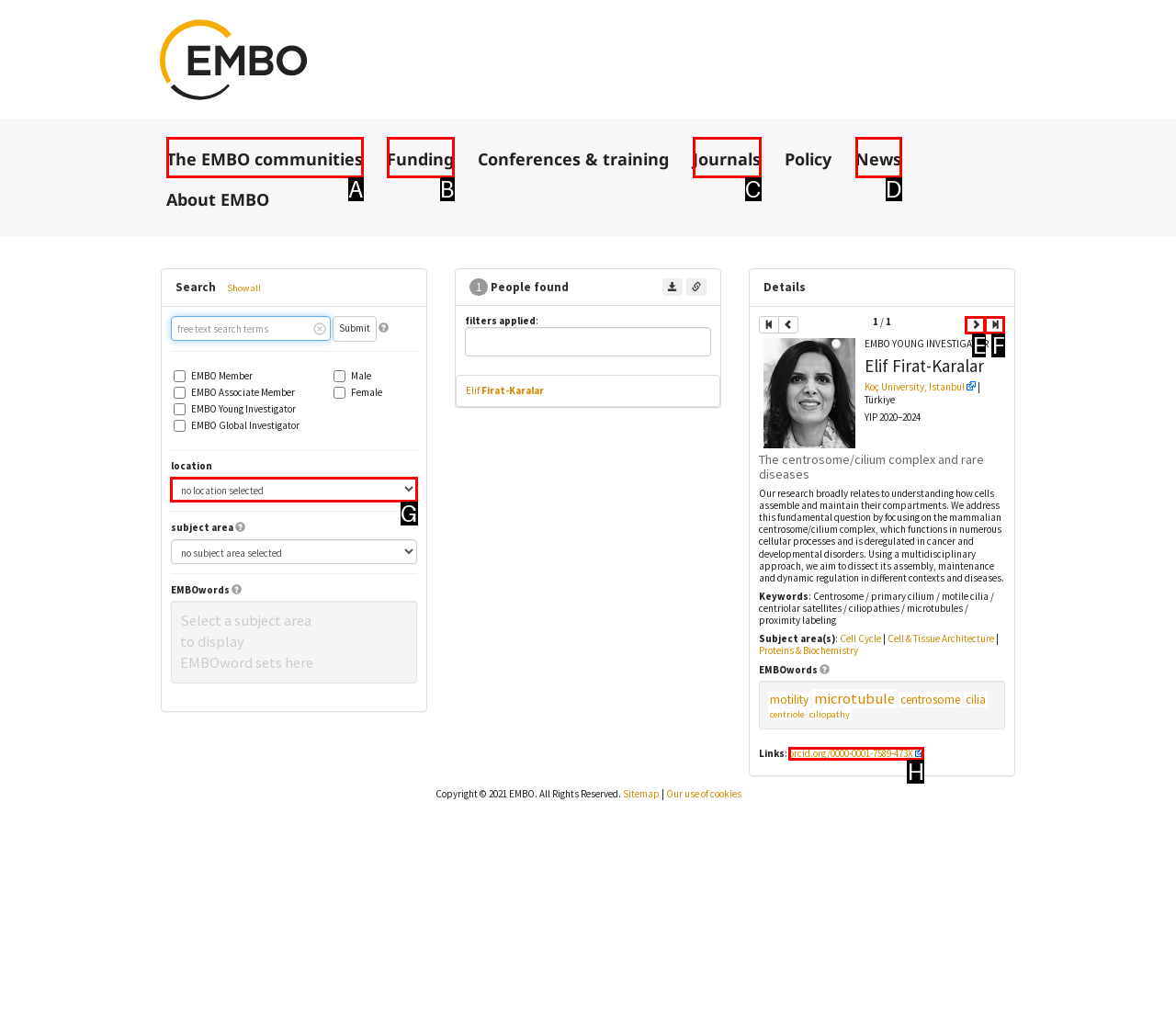Point out the correct UI element to click to carry out this instruction: Select a location
Answer with the letter of the chosen option from the provided choices directly.

G